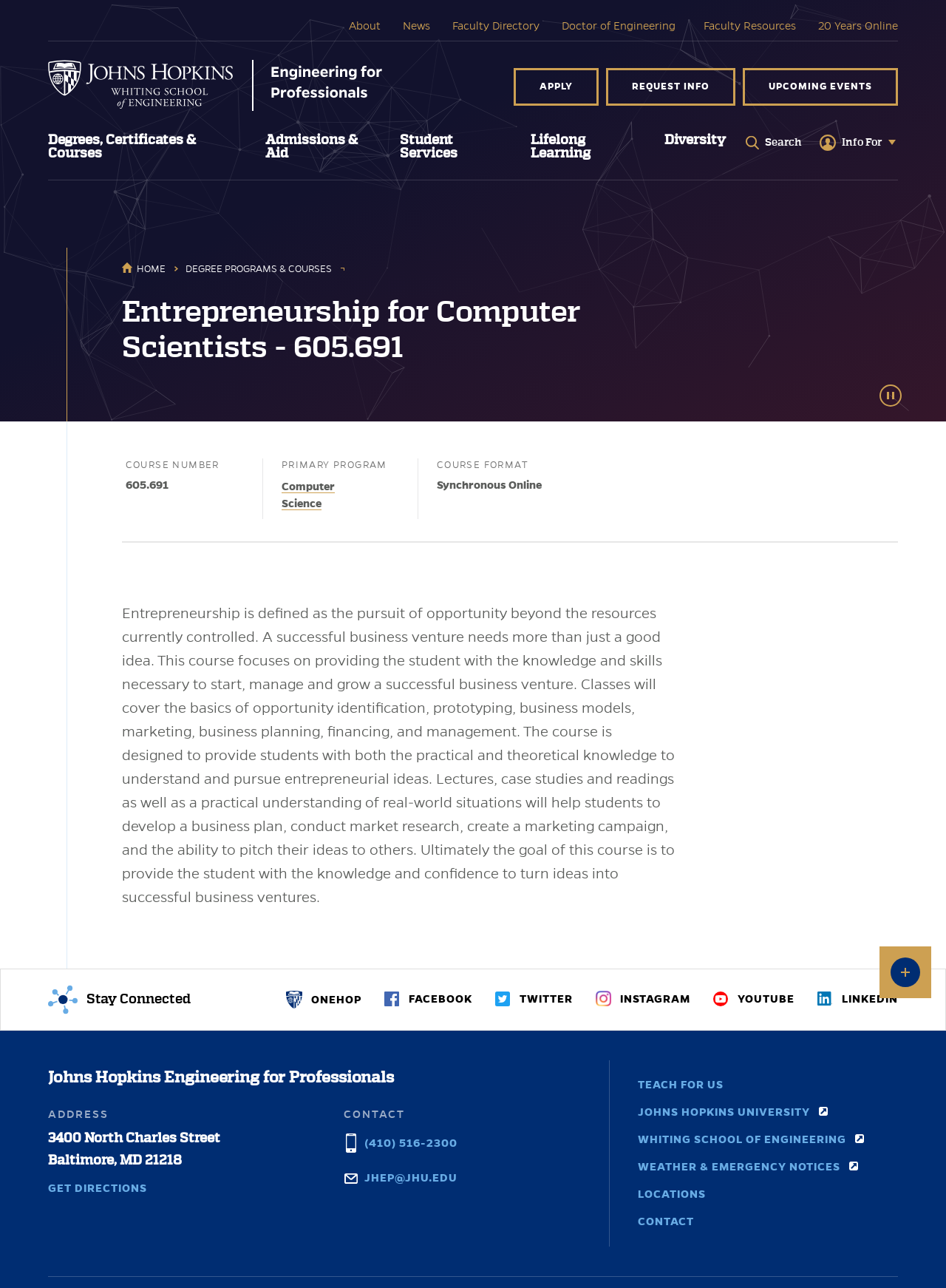Predict the bounding box of the UI element based on the description: "parent_node: Student Services aria-label="Student Services"". The coordinates should be four float numbers between 0 and 1, formatted as [left, top, right, bottom].

[0.538, 0.092, 0.549, 0.136]